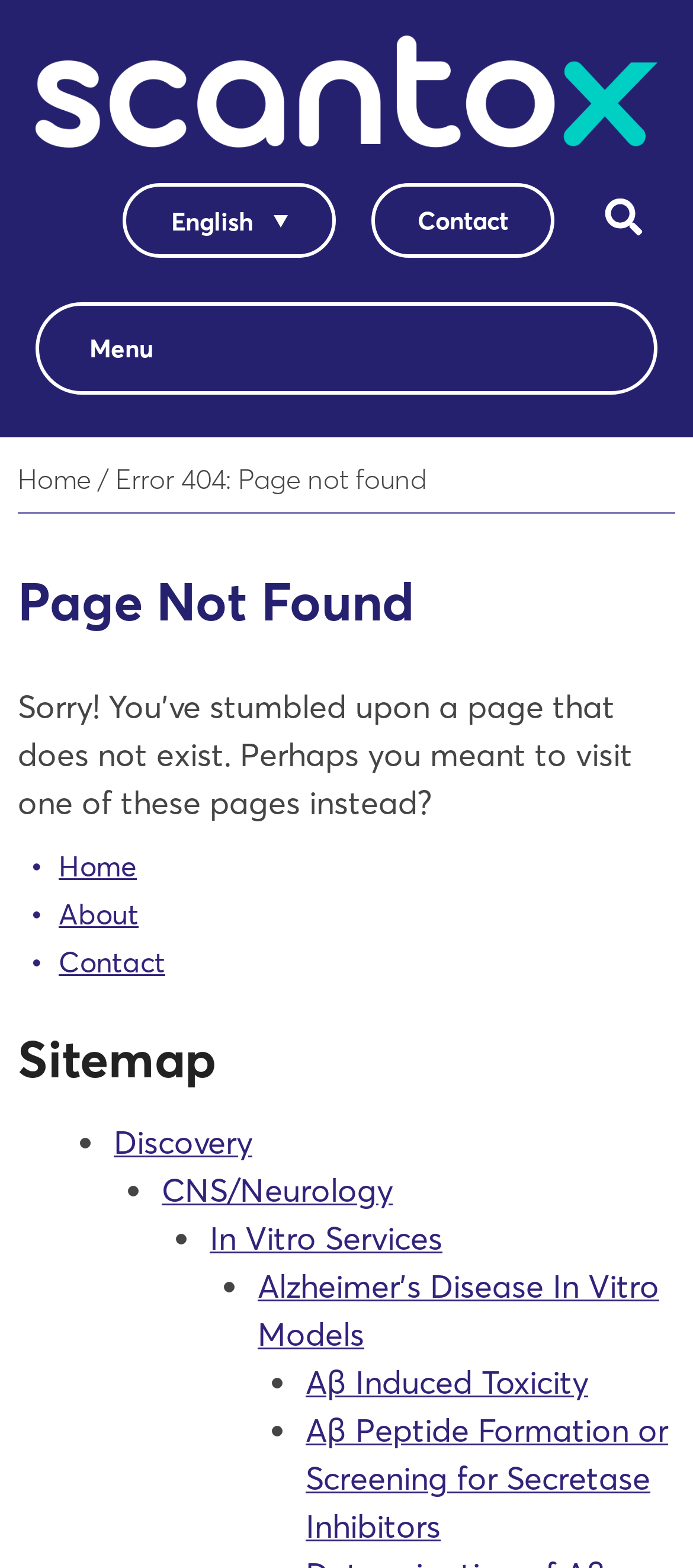Show the bounding box coordinates of the element that should be clicked to complete the task: "Select English language".

[0.222, 0.126, 0.441, 0.155]